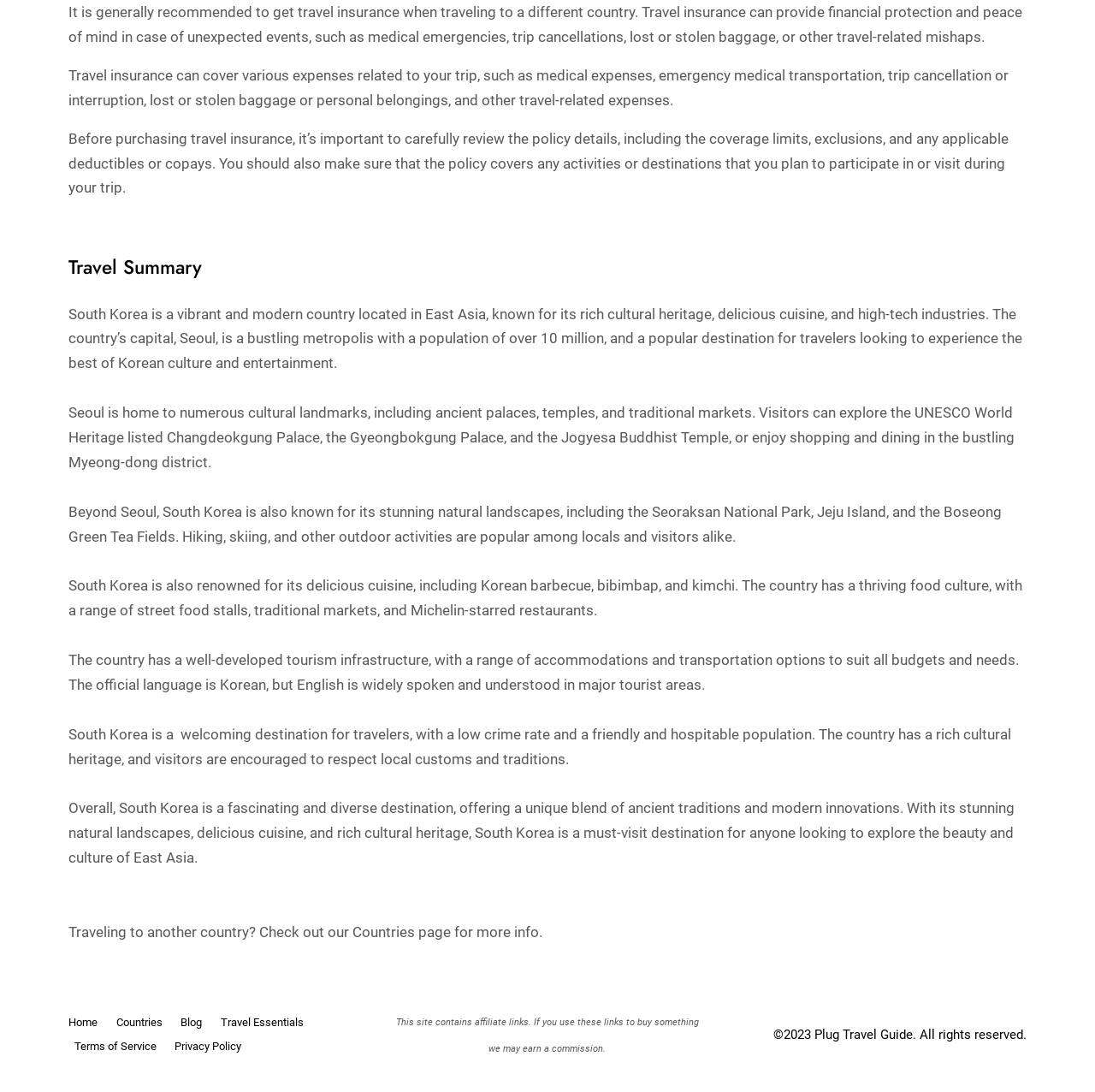What is the copyright year of the Plug Travel Guide?
Answer the question with just one word or phrase using the image.

2023